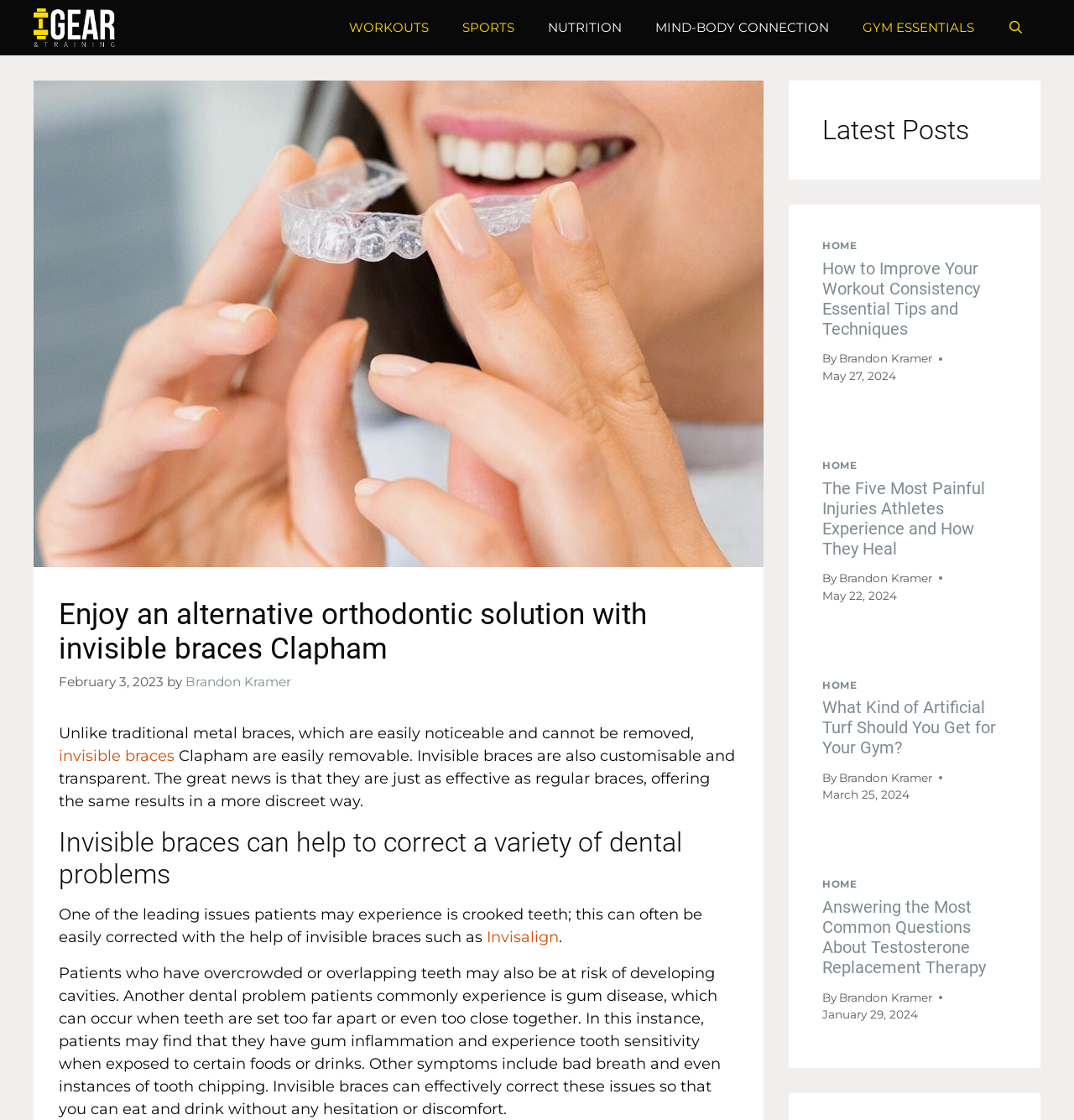What is the benefit of invisible braces over traditional metal braces?
Based on the image, give a one-word or short phrase answer.

Easily removable